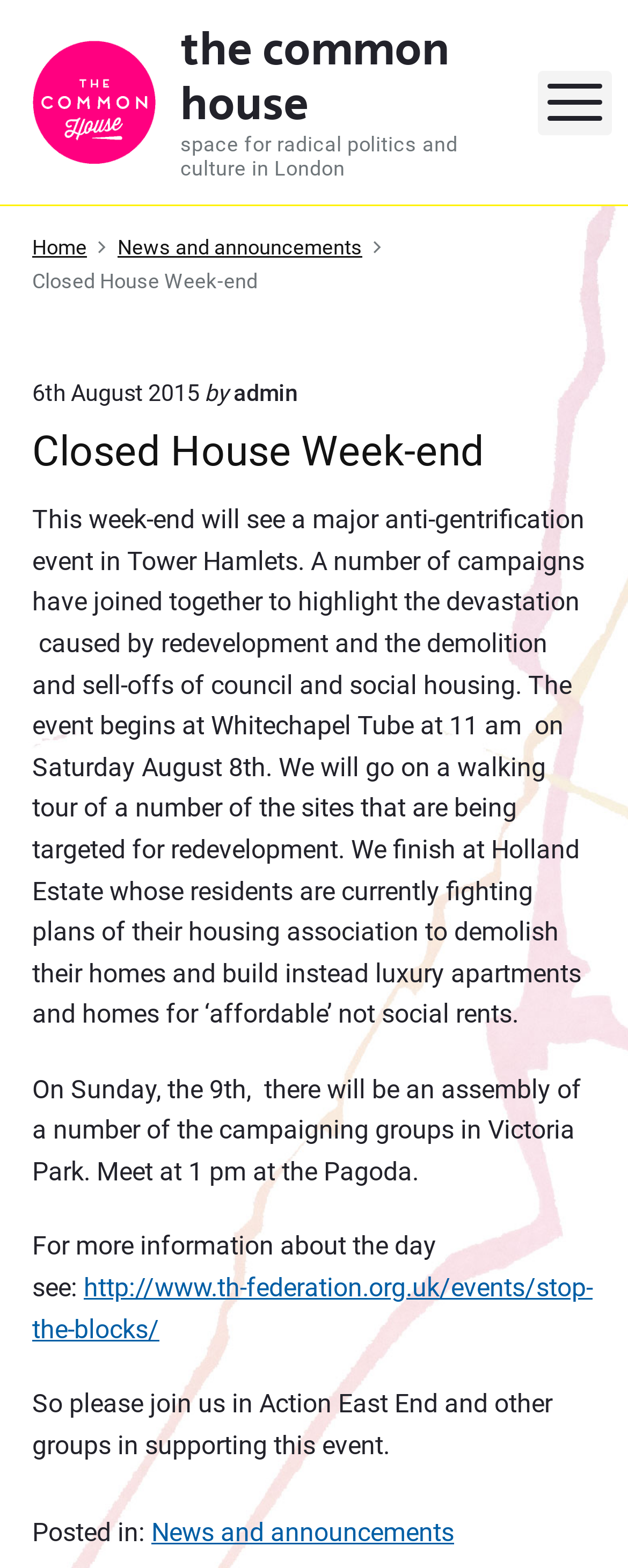Who wrote the article 'Closed House Week-end'?
Use the image to answer the question with a single word or phrase.

admin